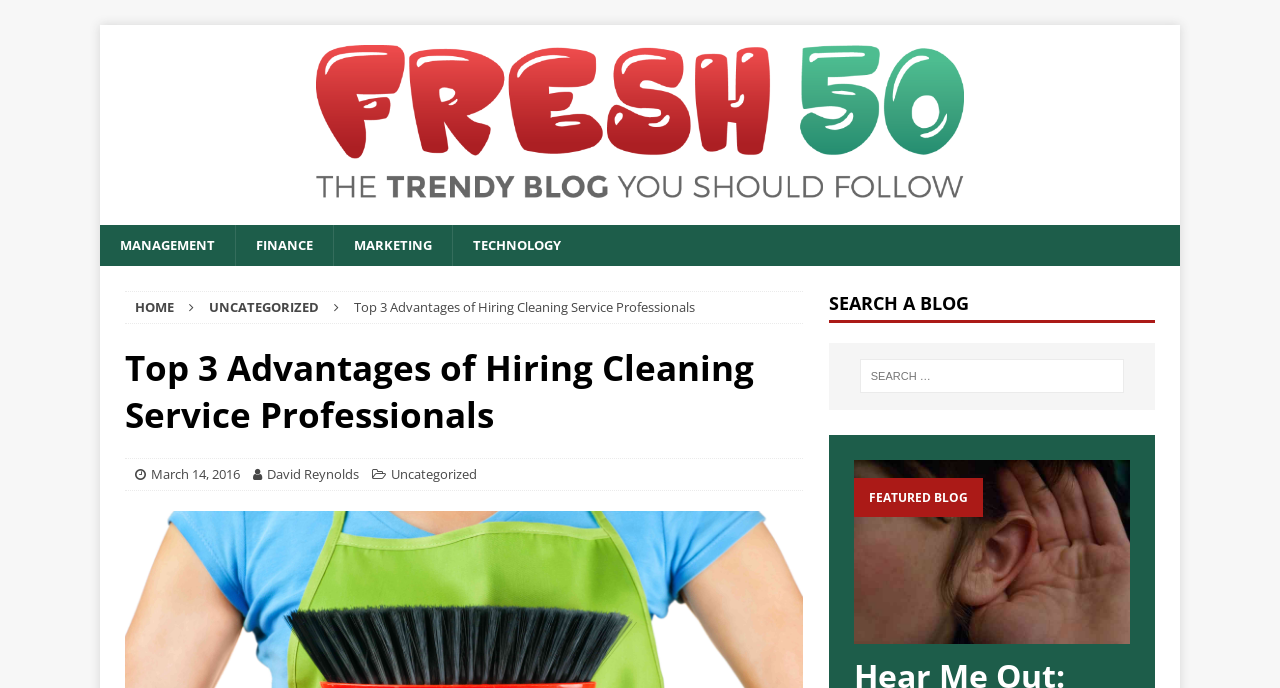Please predict the bounding box coordinates of the element's region where a click is necessary to complete the following instruction: "read the FEATURED BLOG". The coordinates should be represented by four float numbers between 0 and 1, i.e., [left, top, right, bottom].

[0.679, 0.711, 0.756, 0.735]